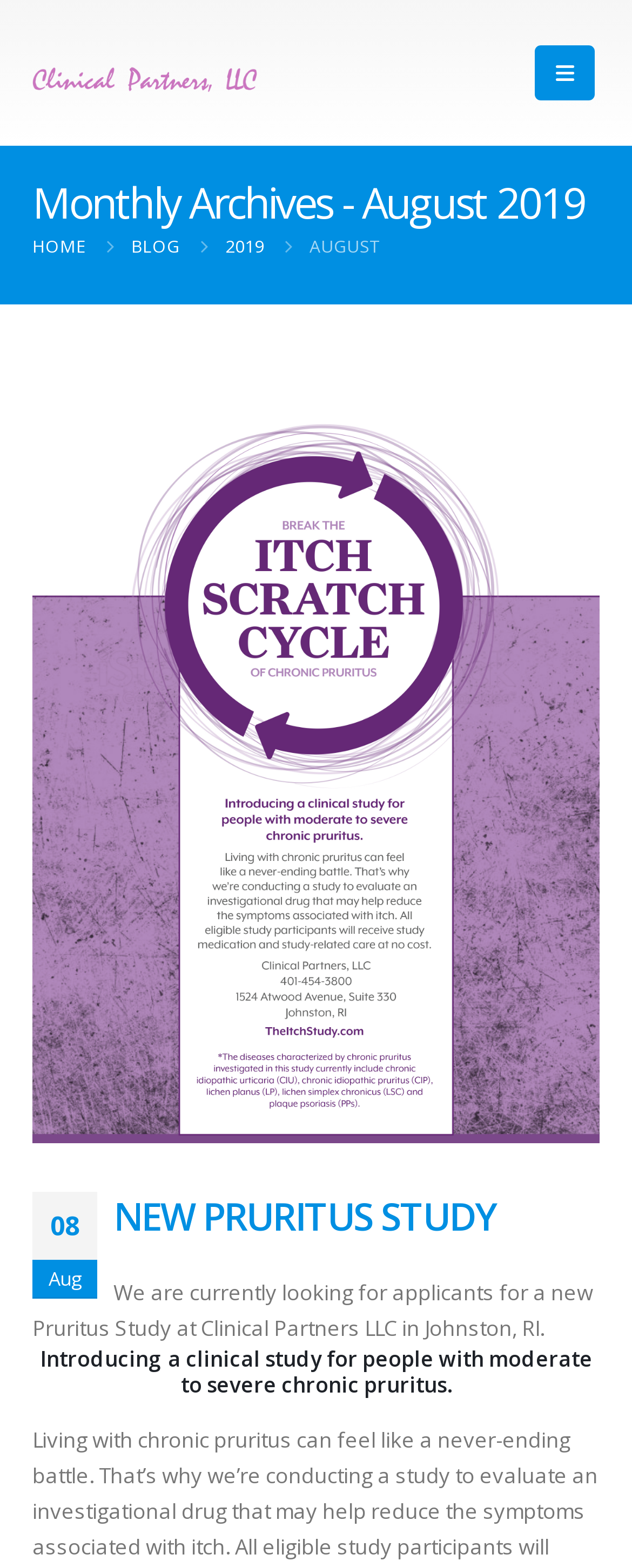Use a single word or phrase to answer the question: 
What is the location of the study?

Johnston, RI